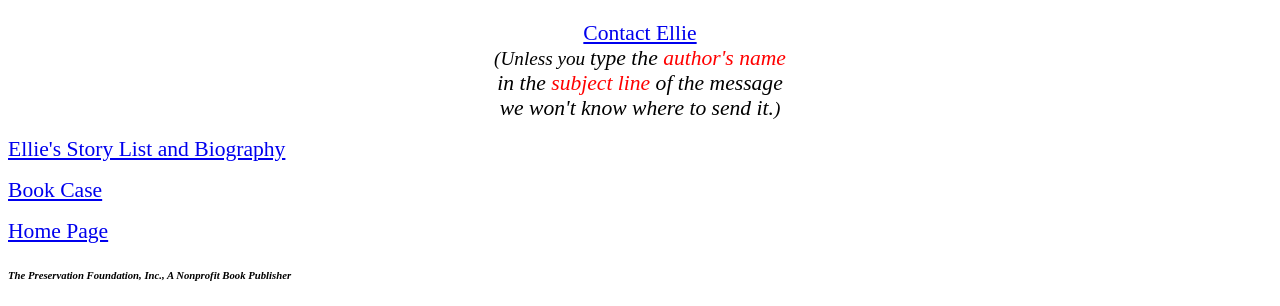What is the name of the book-related section?
Use the image to answer the question with a single word or phrase.

Book Case